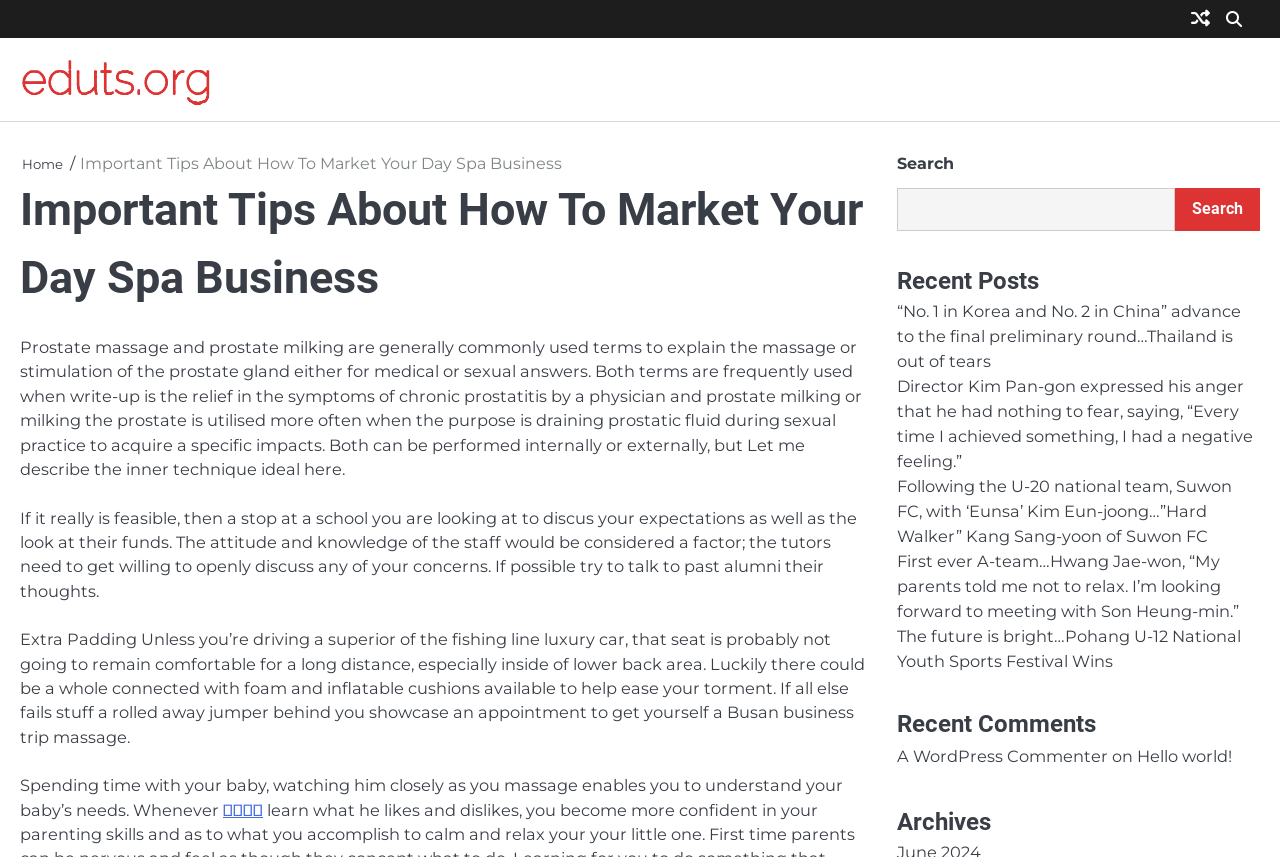What is the topic of the first recent post?
Look at the screenshot and provide an in-depth answer.

The webpage has a section called 'Recent Posts' which lists several links. The first link is titled '“No. 1 in Korea and No. 2 in China” advance to the final preliminary round…Thailand is out of tears'. Although the title is not very clear, it seems to be related to a sports team, specifically the U-20 national team.